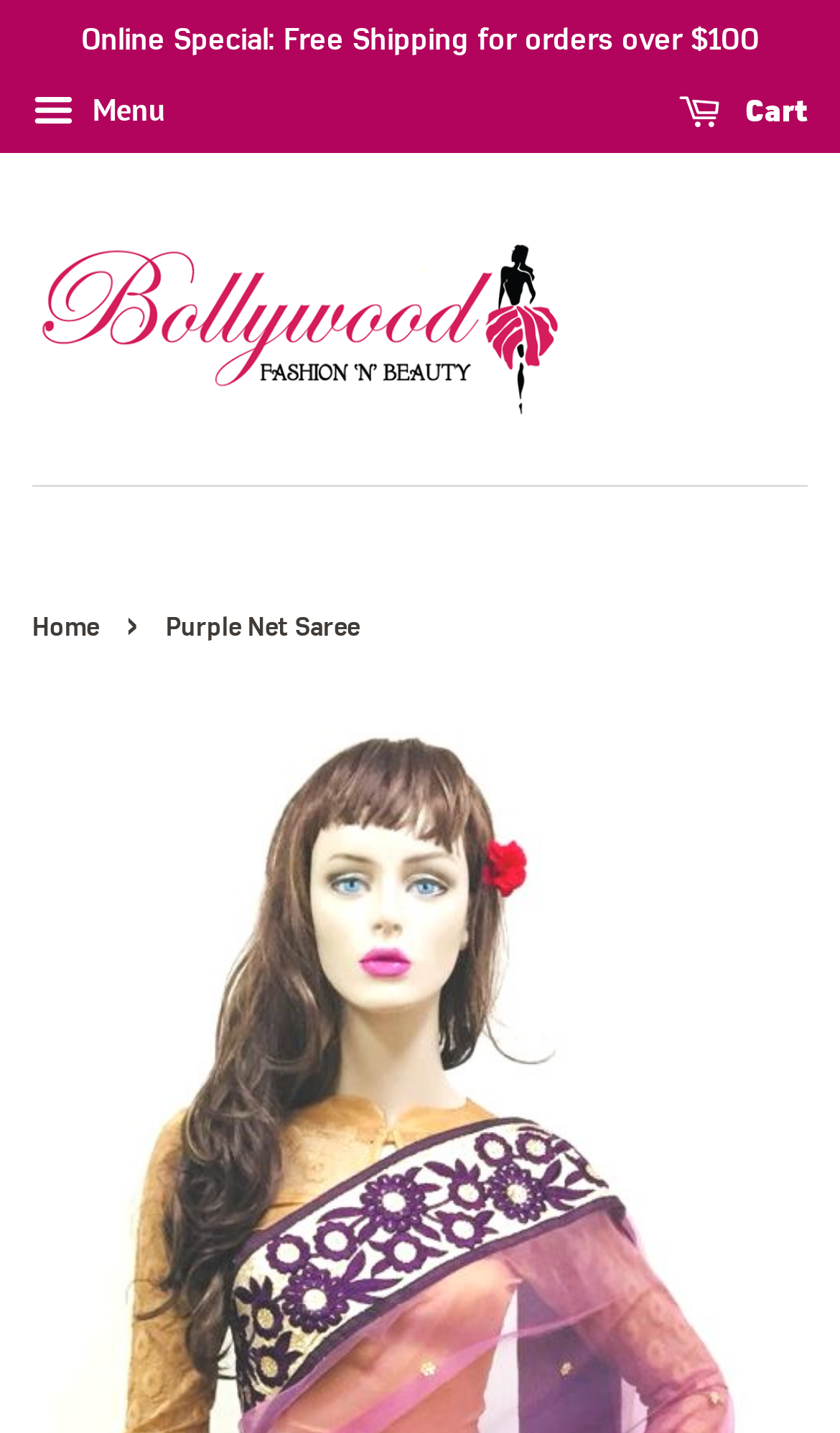Write an elaborate caption that captures the essence of the webpage.

The webpage is an e-commerce page showcasing a Purple Net Saree with thread work on the border. At the top left, there is a notification about free shipping for orders over $100. Next to it, there is a "Menu" button that can be expanded. On the top right, there is a "Cart" link. 

Below the top navigation, there is a logo of "Bollywood Fashion 'n' Beauty" which is an image, accompanied by a link with the same name. 

Underneath the logo, there is a navigation section with breadcrumbs, which includes a "Home" link and a "Purple Net Saree" text.